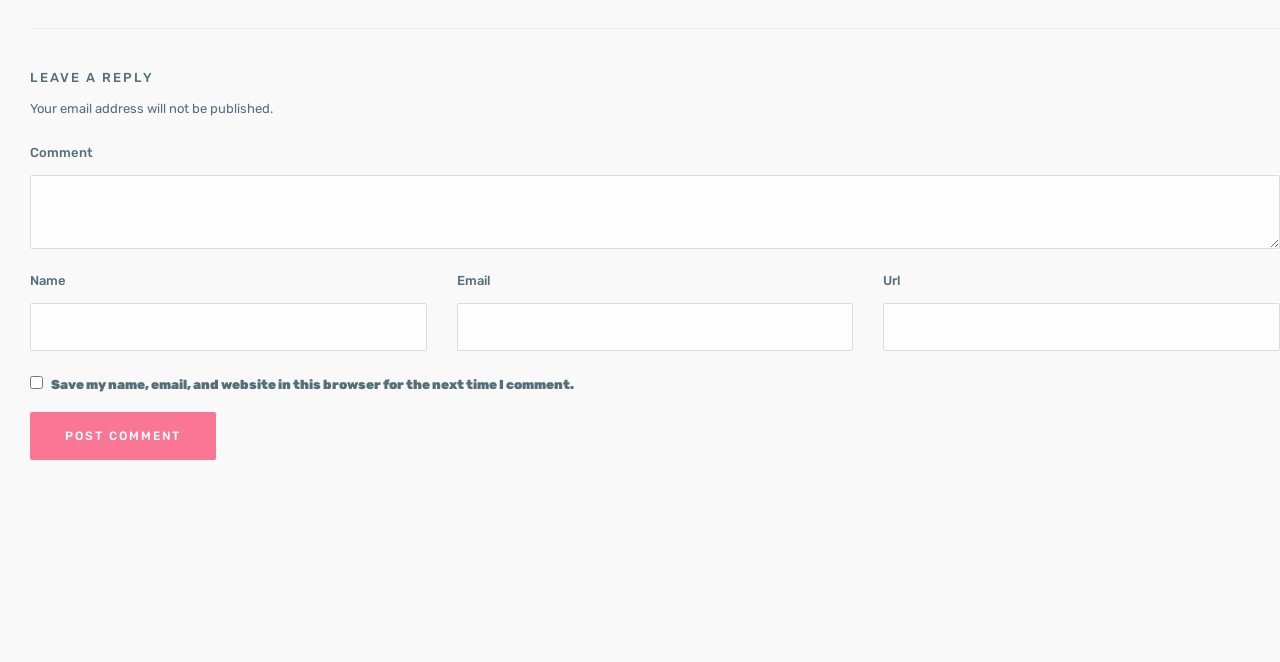Use a single word or phrase to answer the following:
What is the purpose of the text box below 'Comment'?

Enter comment